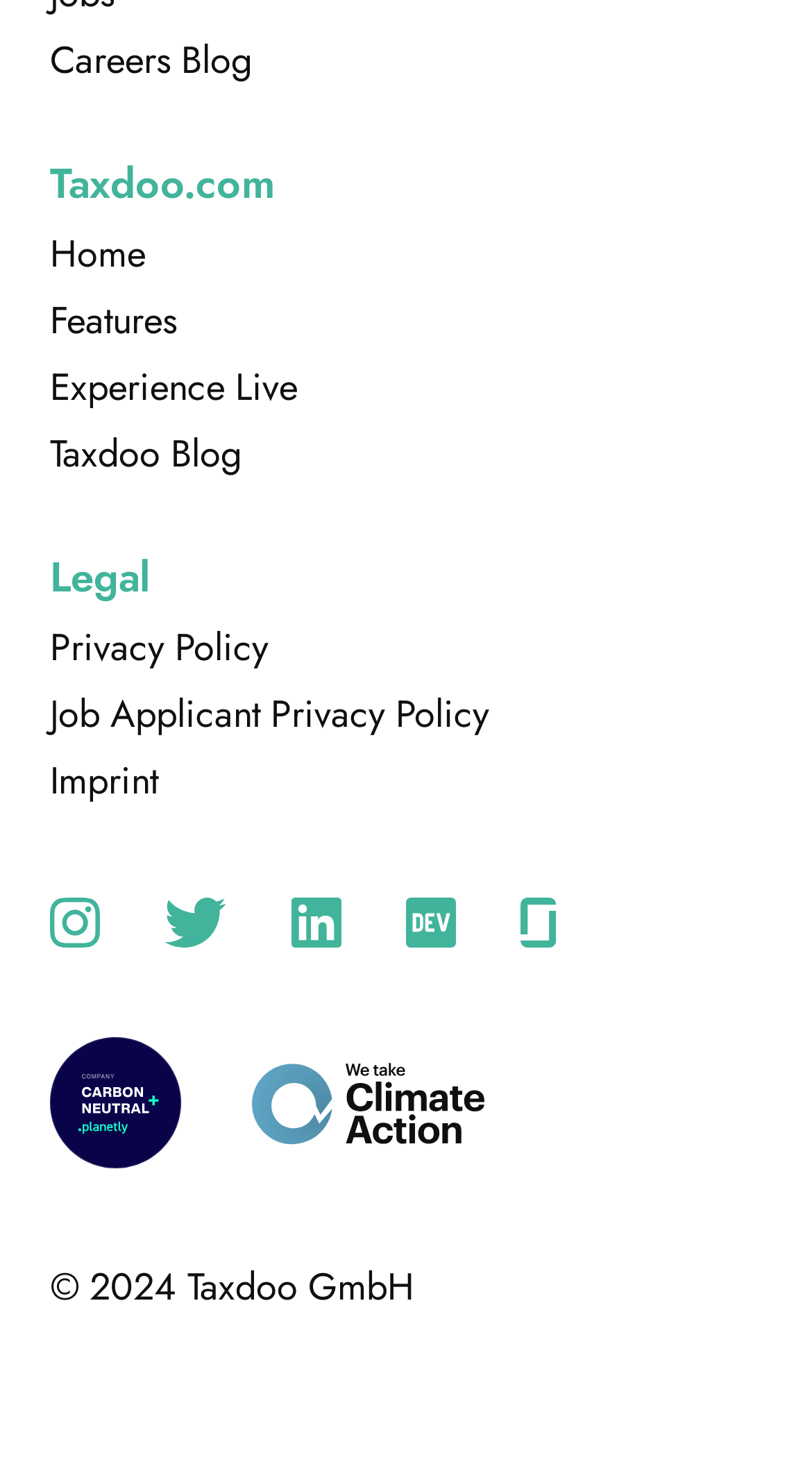Please identify the bounding box coordinates of the element I need to click to follow this instruction: "View Taxdoo Blog".

[0.062, 0.29, 0.297, 0.33]